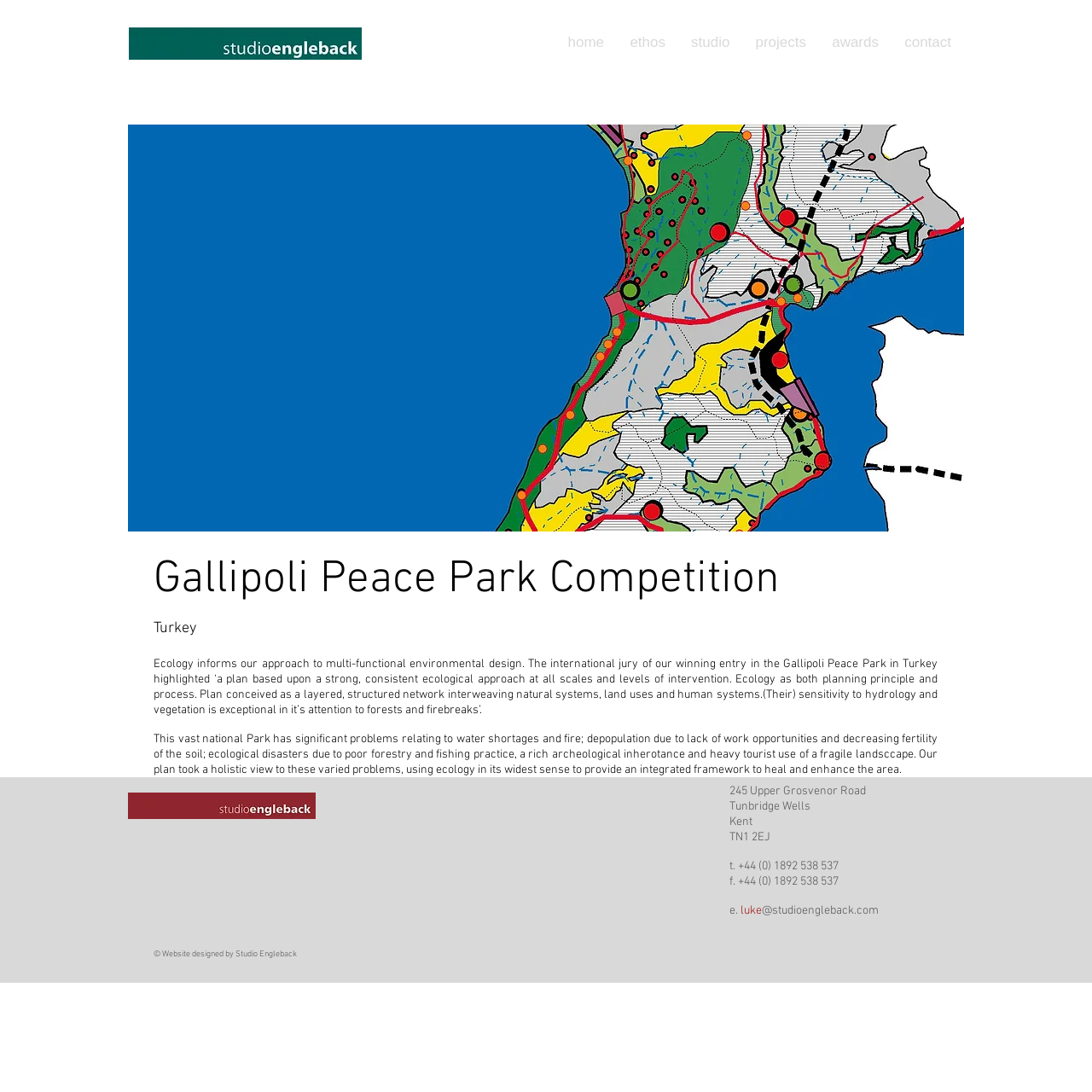What is the address of the studio?
Using the visual information from the image, give a one-word or short-phrase answer.

245 Upper Grosvenor Road